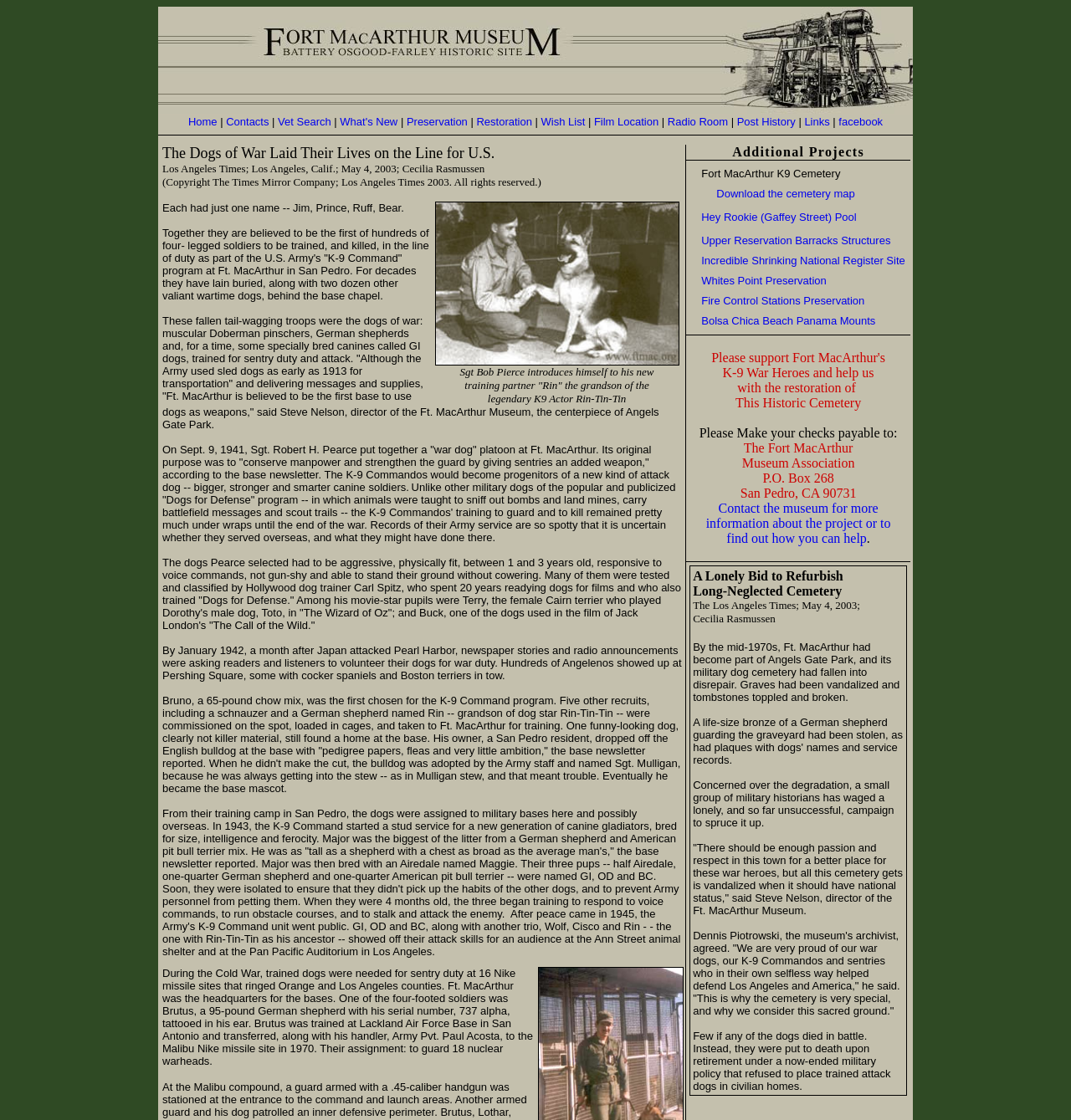Given the element description Wish List, specify the bounding box coordinates of the corresponding UI element in the format (top-left x, top-left y, bottom-right x, bottom-right y). All values must be between 0 and 1.

[0.505, 0.103, 0.546, 0.114]